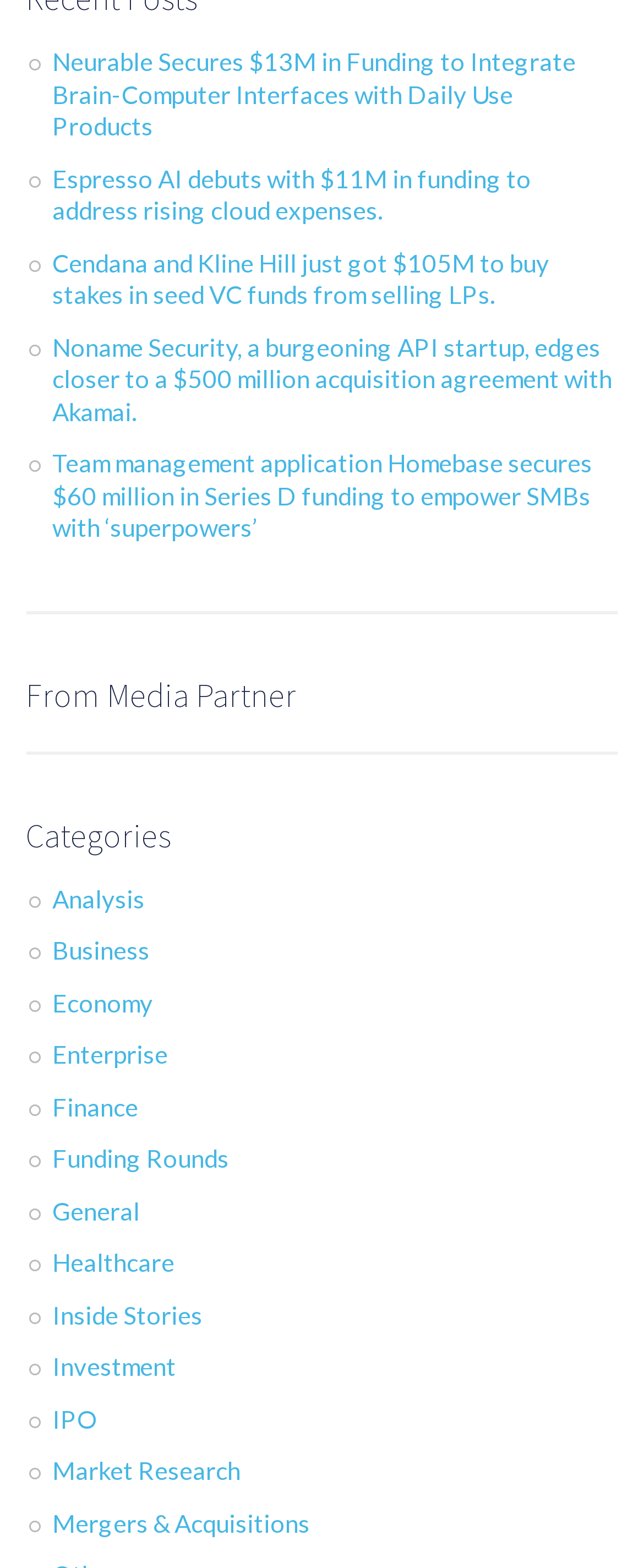Locate the bounding box coordinates of the element's region that should be clicked to carry out the following instruction: "Visit Pork BioChem Inc.". The coordinates need to be four float numbers between 0 and 1, i.e., [left, top, right, bottom].

None